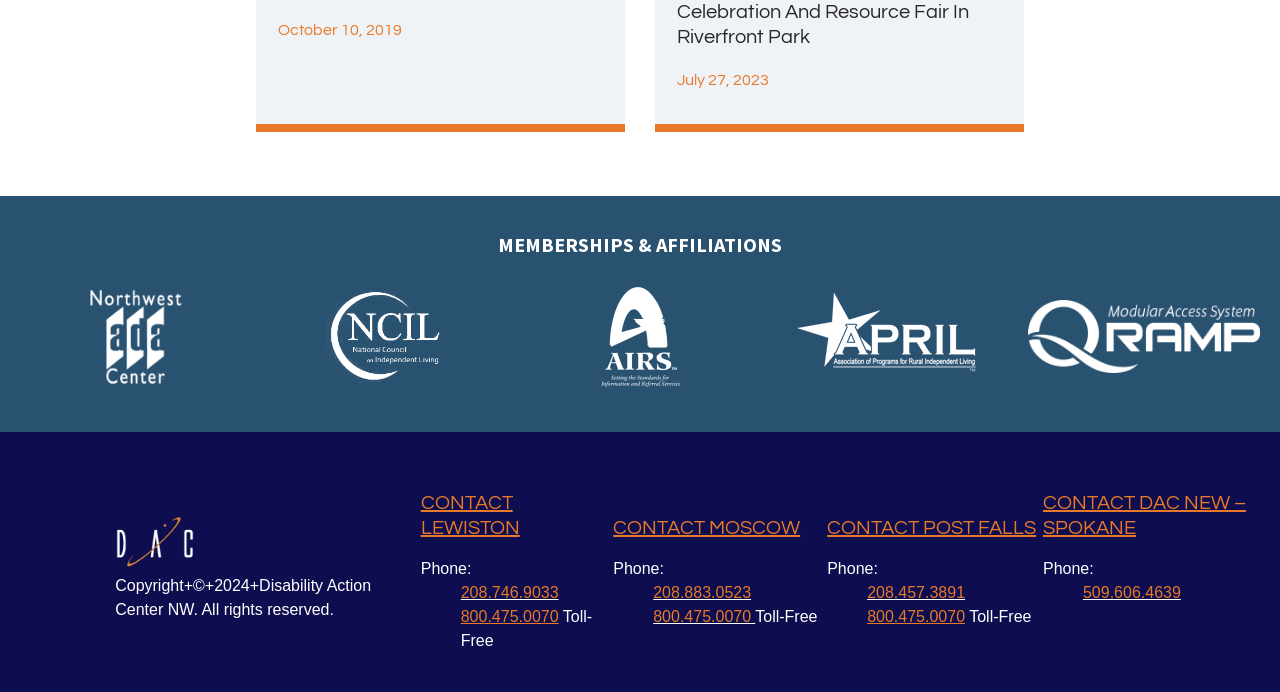Give the bounding box coordinates for the element described as: "Contact DAC NEW – Spokane".

[0.815, 0.713, 0.973, 0.778]